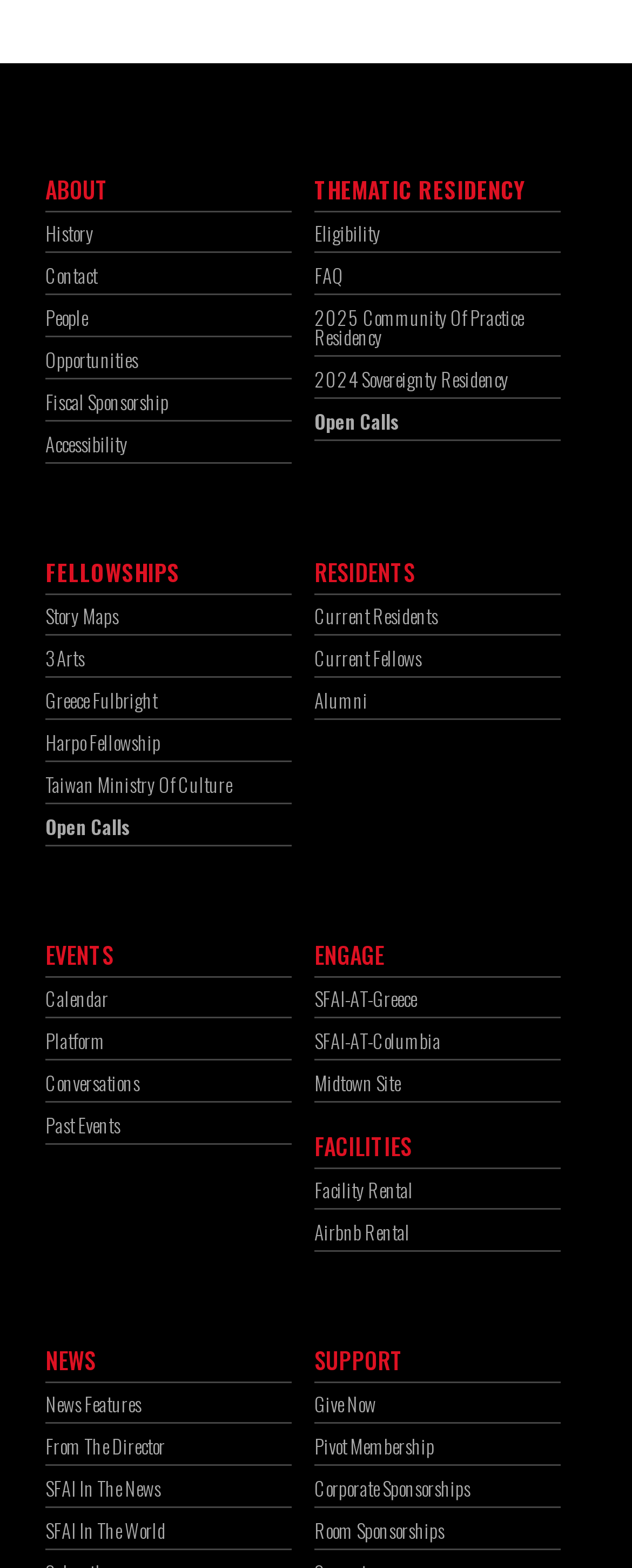Respond with a single word or phrase to the following question:
How many sections are on this webpage?

9